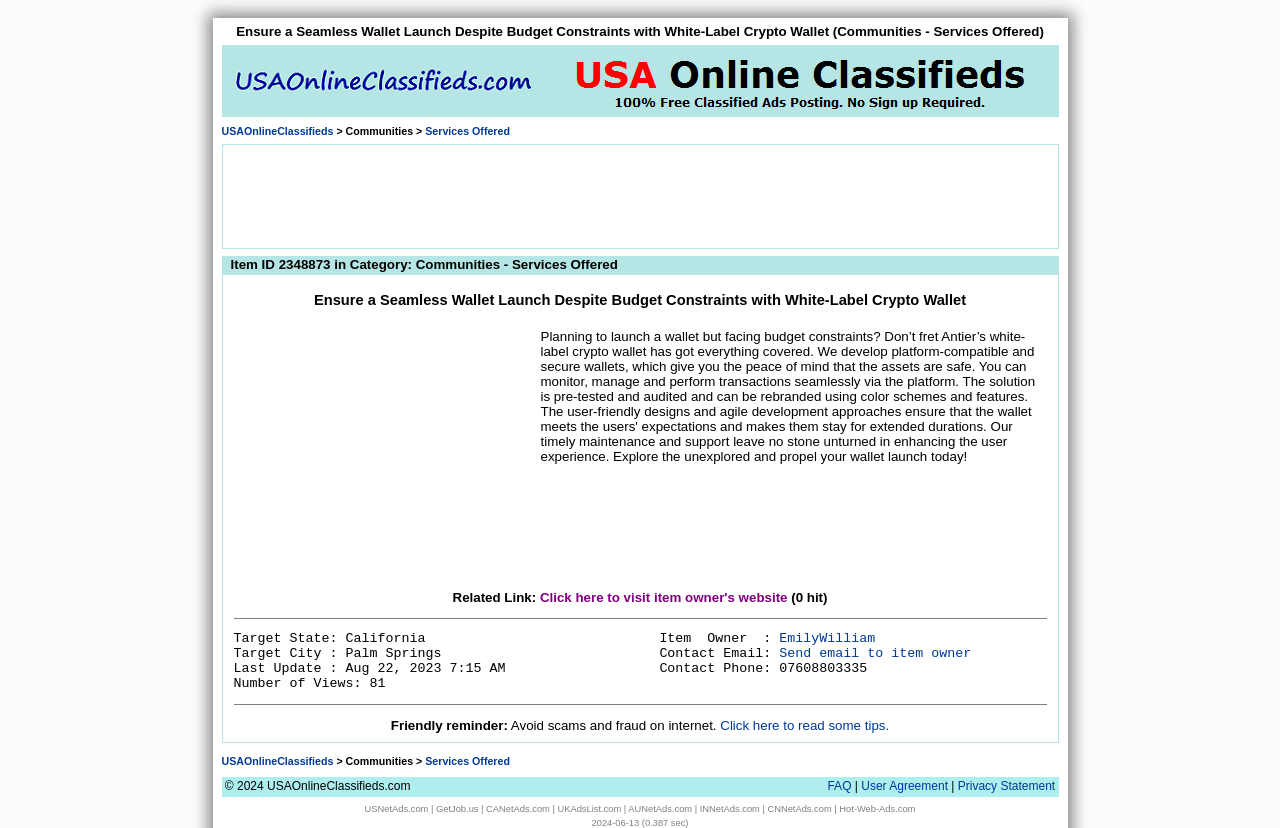Please find the bounding box coordinates of the clickable region needed to complete the following instruction: "Read the tips to avoid scams and fraud". The bounding box coordinates must consist of four float numbers between 0 and 1, i.e., [left, top, right, bottom].

[0.563, 0.867, 0.695, 0.885]